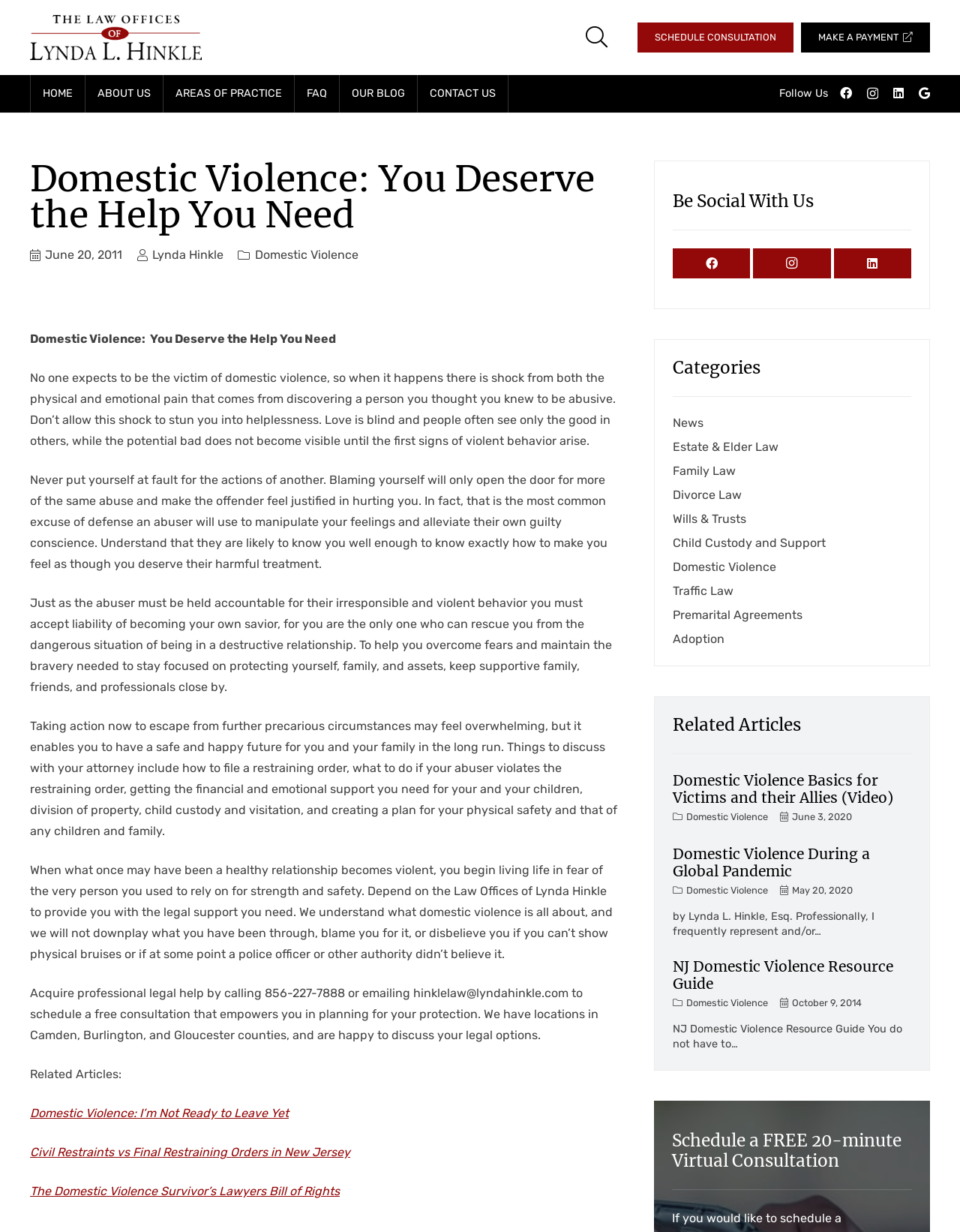Provide your answer to the question using just one word or phrase: What are the social media platforms listed?

Facebook, Instagram, LinkedIn, Google